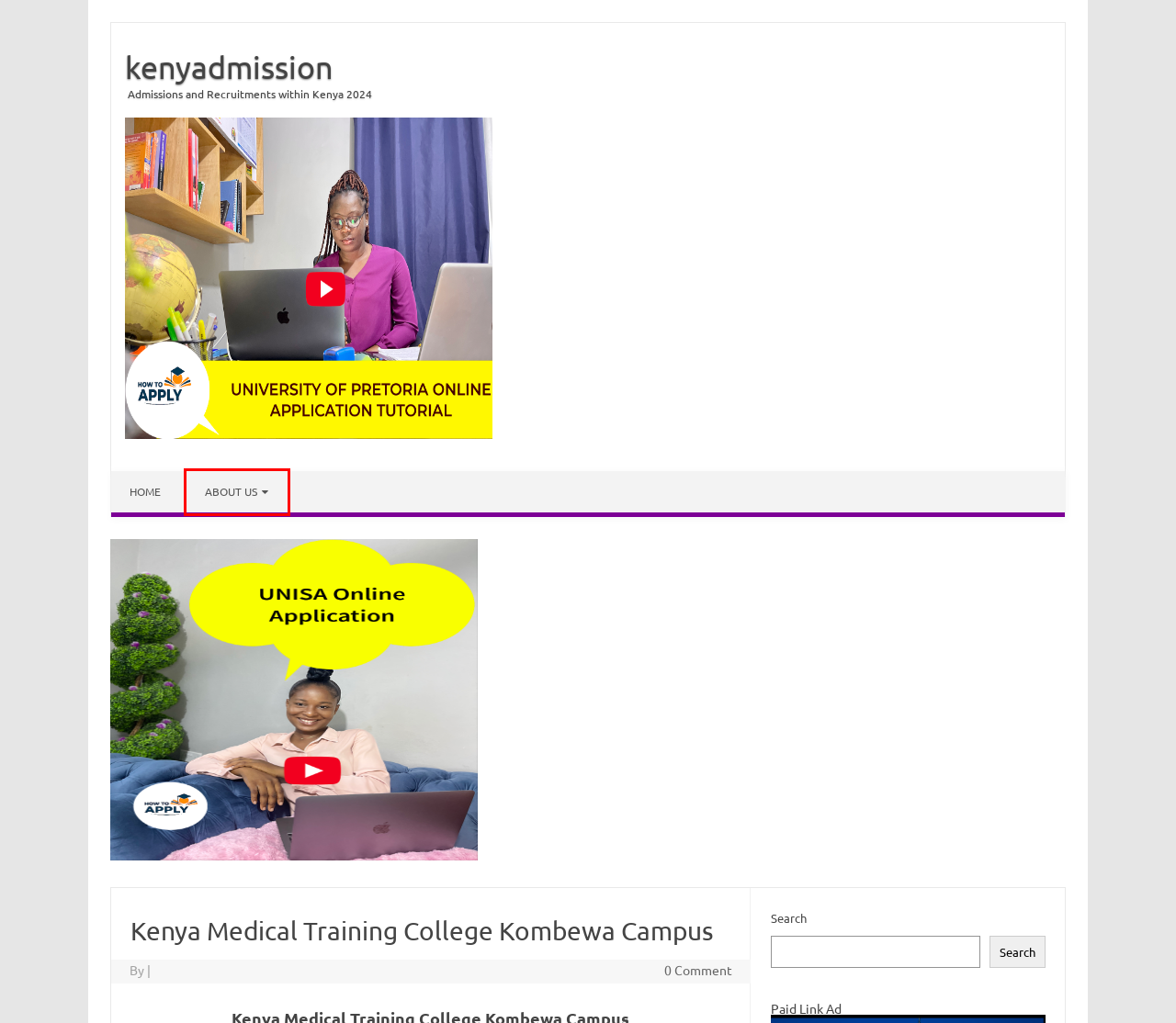Examine the screenshot of a webpage with a red rectangle bounding box. Select the most accurate webpage description that matches the new webpage after clicking the element within the bounding box. Here are the candidates:
A. List Of Universities and Colleges In Kenya - kenyadmission
B. KCSE Leakage 2023 - Pdf Download - kenyadmission
C. KNEC Grading System 2023-2024 - kenyadmission
D. Chuka University Online Hostel Booking 2024/2025 - kenyadmission
E. About Us - kenyadmission
F. Kenya Medical Training College Lamu Campus - kenyadmission
G. List Of High Schools In South Africa - ghunicollege
H. Kenya Medical Training College Loitoktok Campus - kenyadmission

E